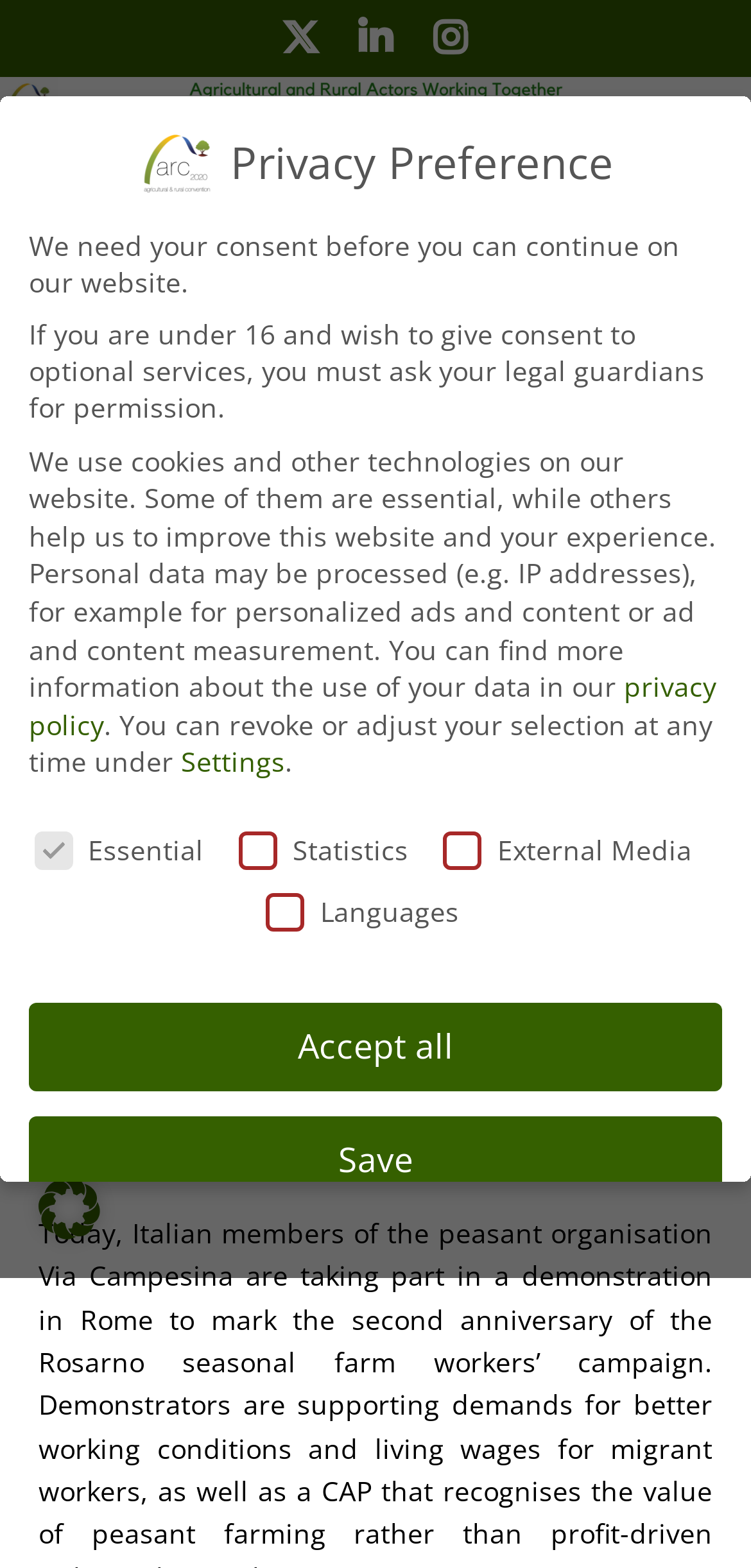Given the webpage screenshot and the description, determine the bounding box coordinates (top-left x, top-left y, bottom-right x, bottom-right y) that define the location of the UI element matching this description: alt="Logo"

None